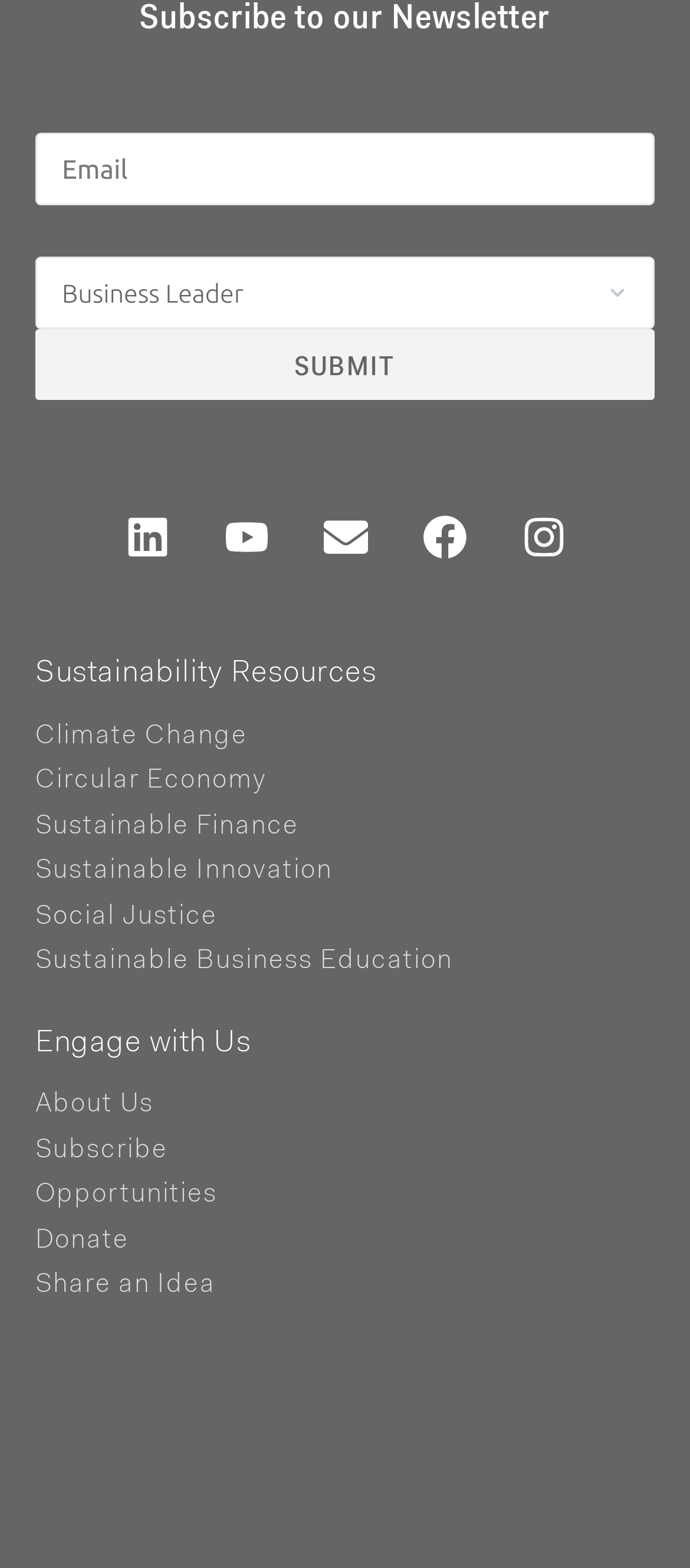Based on the description "Envelope", find the bounding box of the specified UI element.

[0.436, 0.314, 0.564, 0.371]